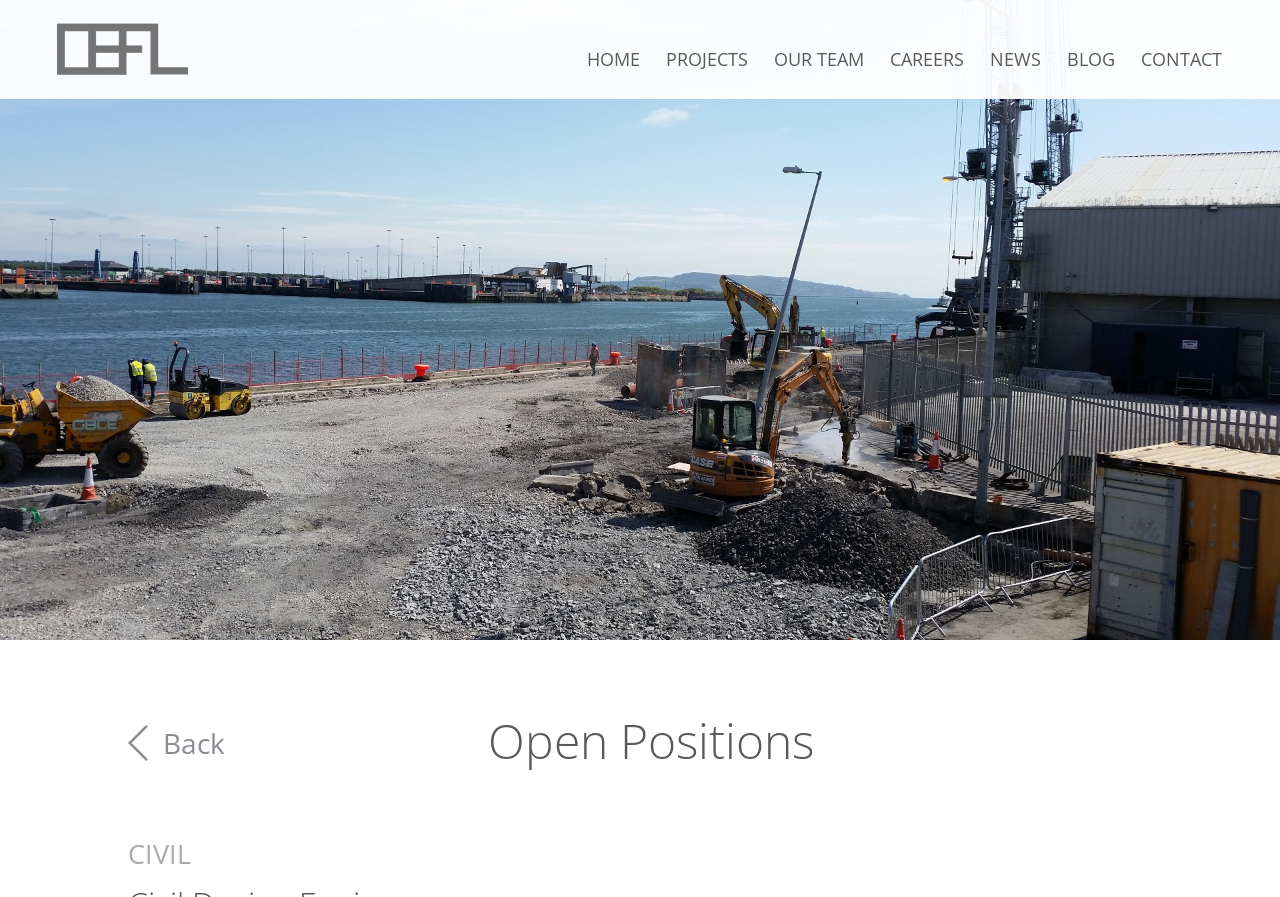Please find the bounding box coordinates of the clickable region needed to complete the following instruction: "go back". The bounding box coordinates must consist of four float numbers between 0 and 1, i.e., [left, top, right, bottom].

[0.127, 0.807, 0.176, 0.849]